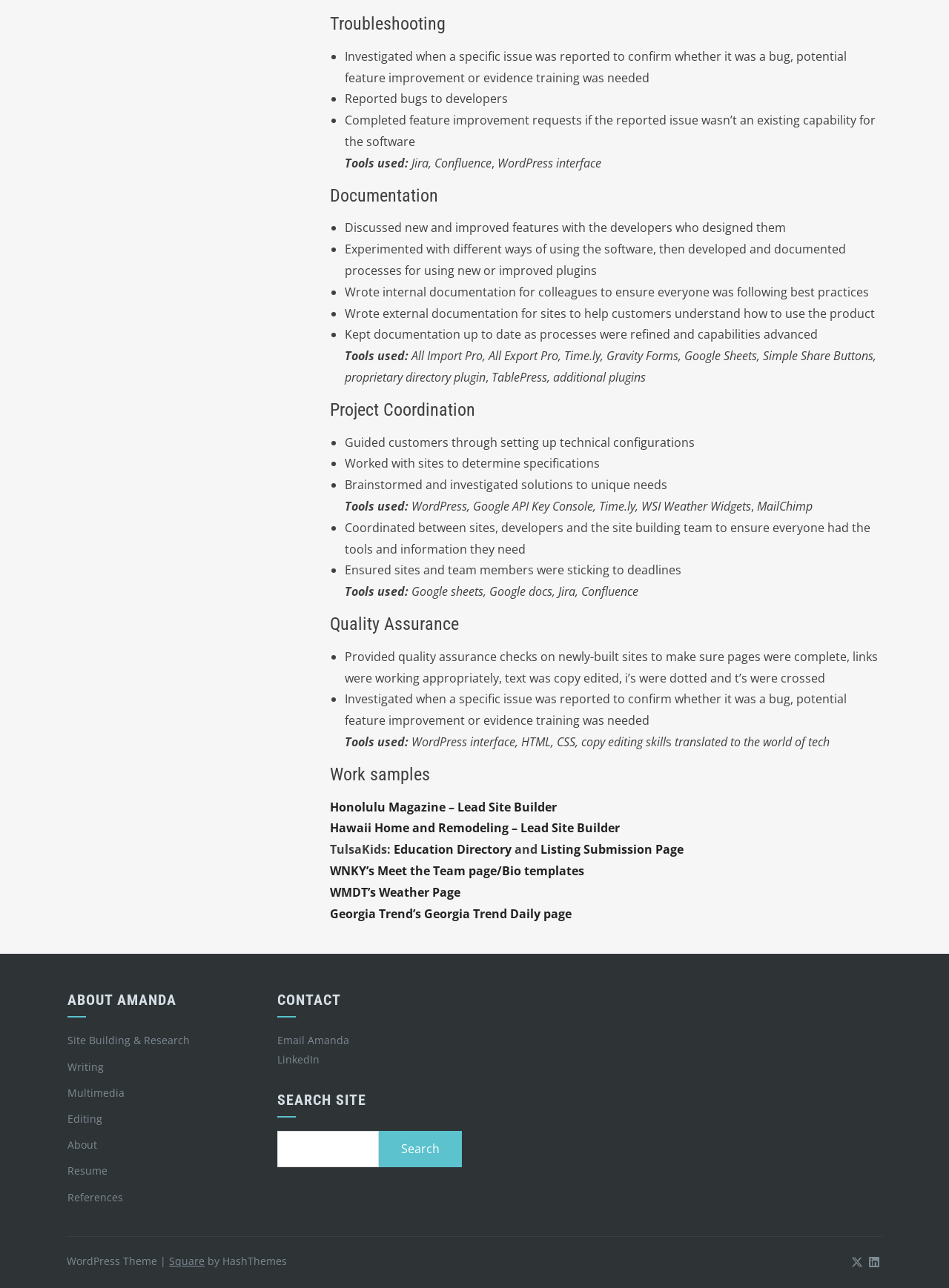Please provide a brief answer to the question using only one word or phrase: 
What type of content is available under the 'Work samples' section?

Links to websites